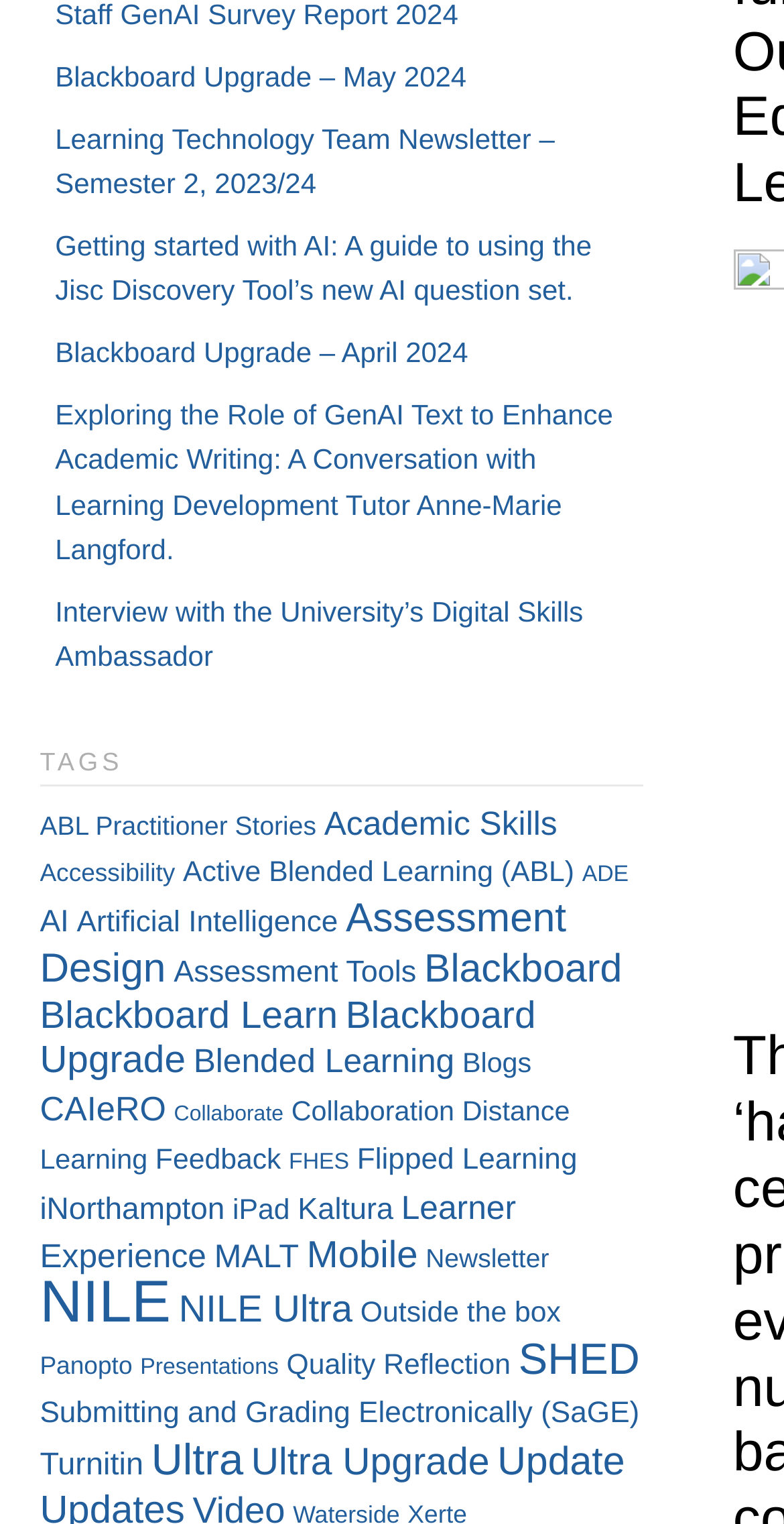Give a concise answer using only one word or phrase for this question:
How many items are there related to Blackboard?

101